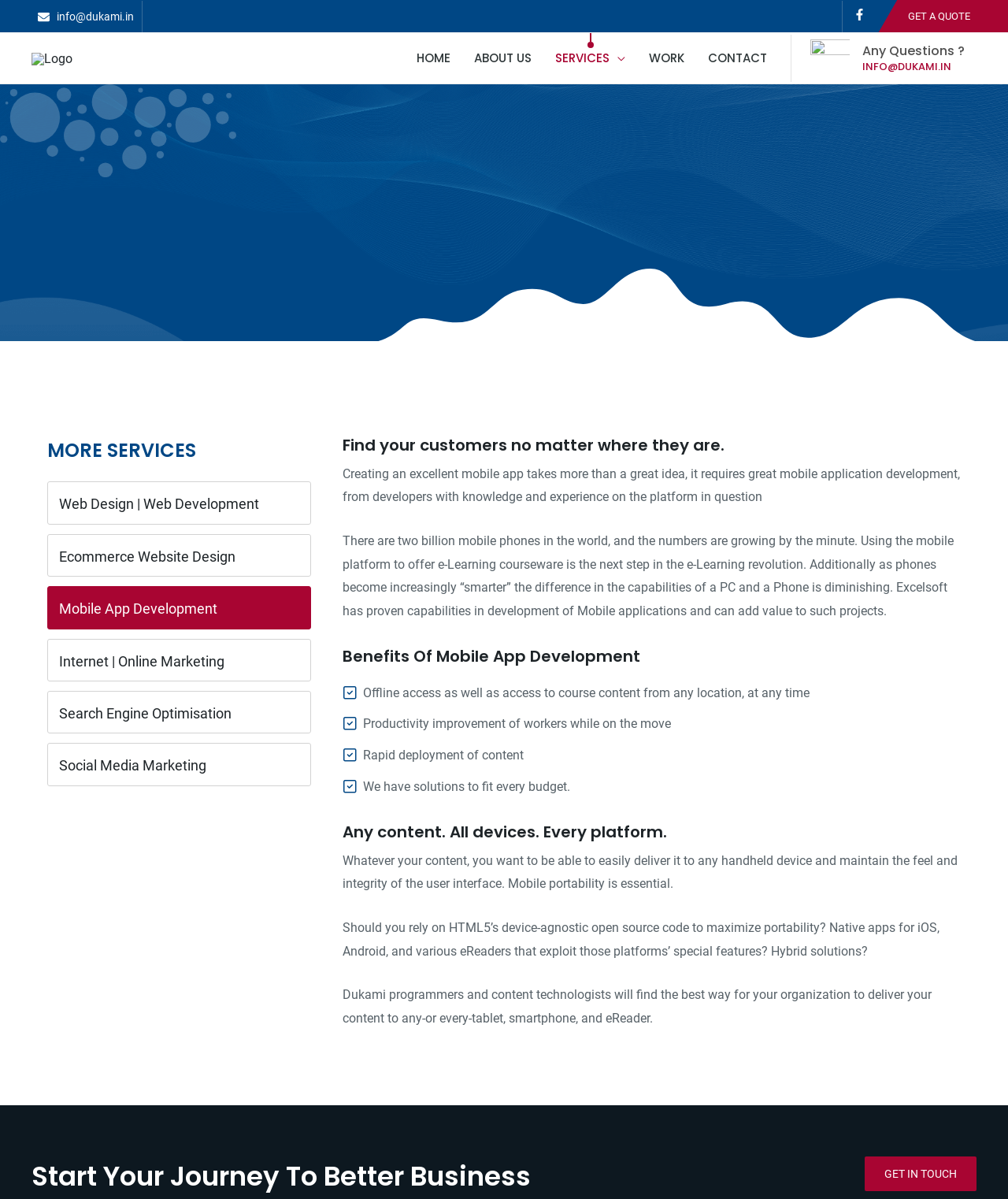Please find the bounding box coordinates of the section that needs to be clicked to achieve this instruction: "Visit the HOME page".

[0.402, 0.028, 0.459, 0.07]